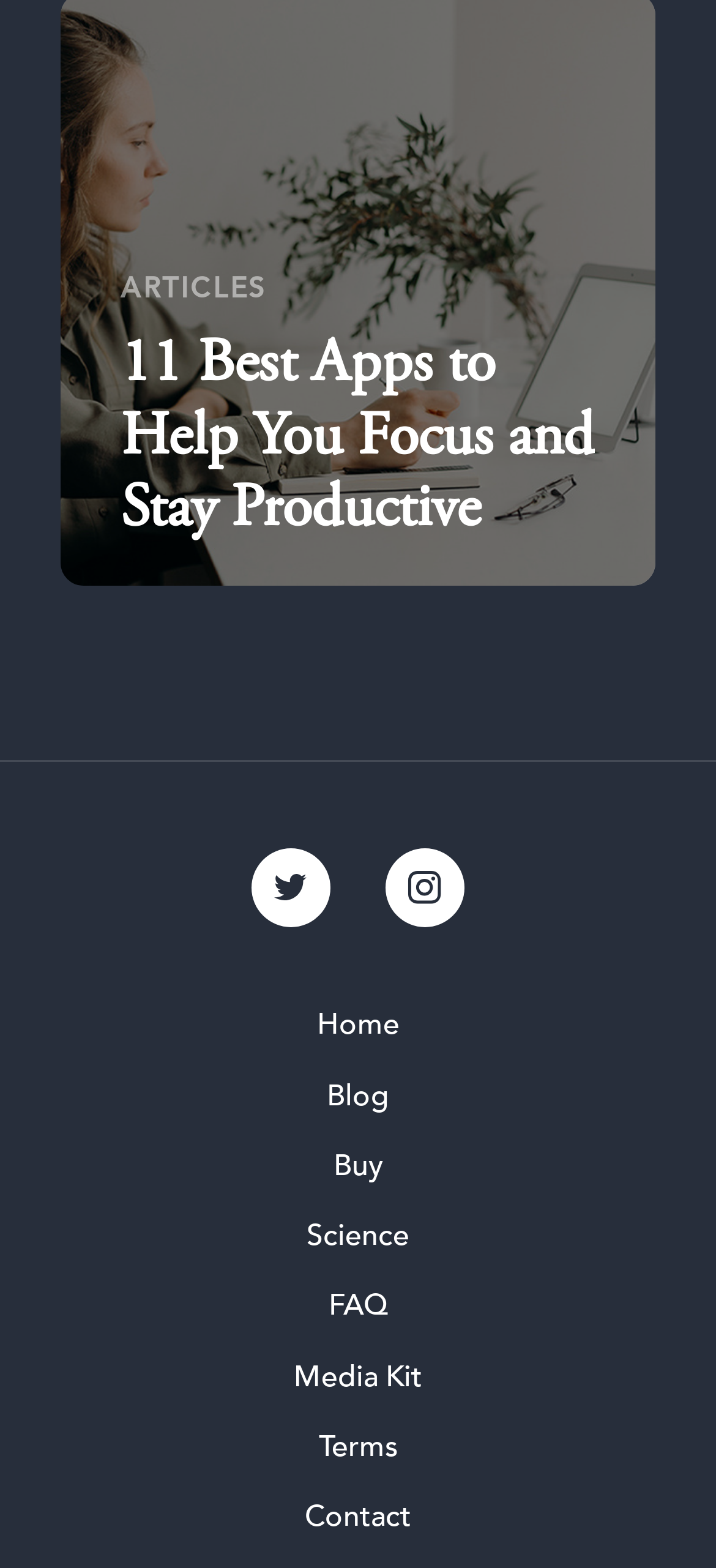How many links are available at the bottom of the page?
Use the image to give a comprehensive and detailed response to the question.

I counted the number of links at the bottom of the page, which are 'Home', 'Blog', 'Buy', 'Science', 'FAQ', 'Media Kit', 'Terms', and 'Contact', so there are 9 links available at the bottom of the page.